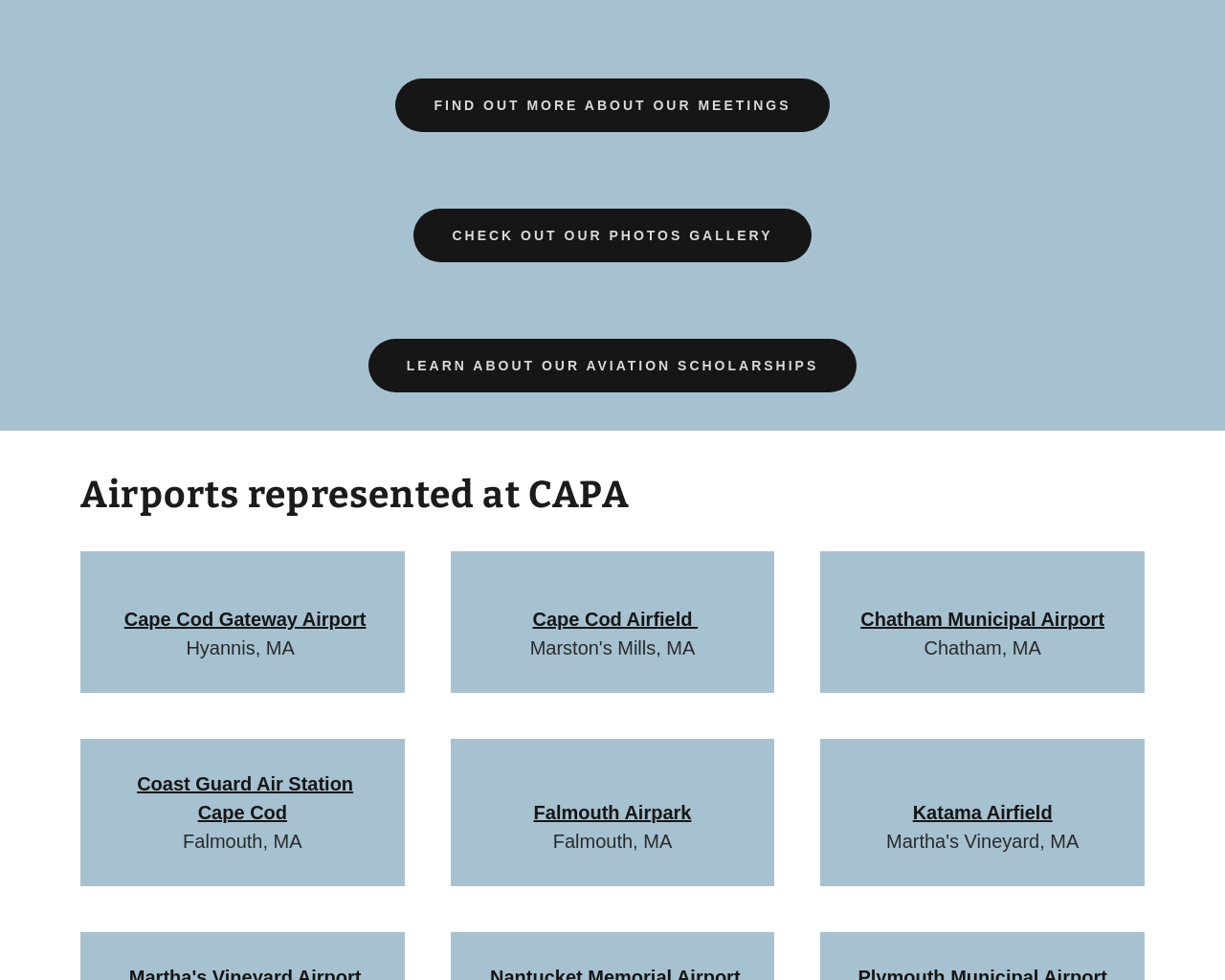Please provide the bounding box coordinates for the element that needs to be clicked to perform the following instruction: "Explore Falmouth Airpark". The coordinates should be given as four float numbers between 0 and 1, i.e., [left, top, right, bottom].

[0.436, 0.819, 0.564, 0.84]